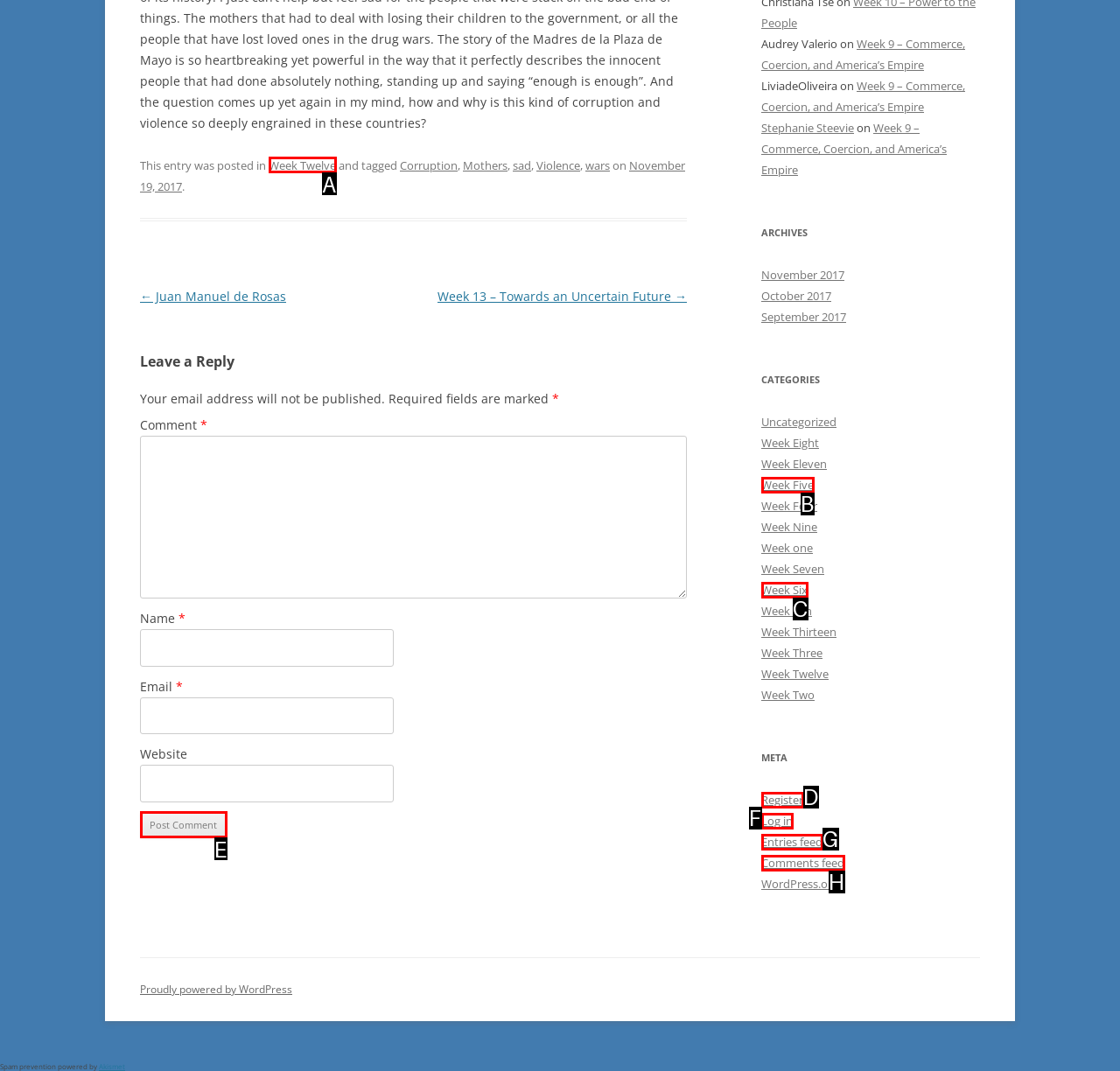Choose the letter that best represents the description: name="submit" value="Post Comment". Provide the letter as your response.

E